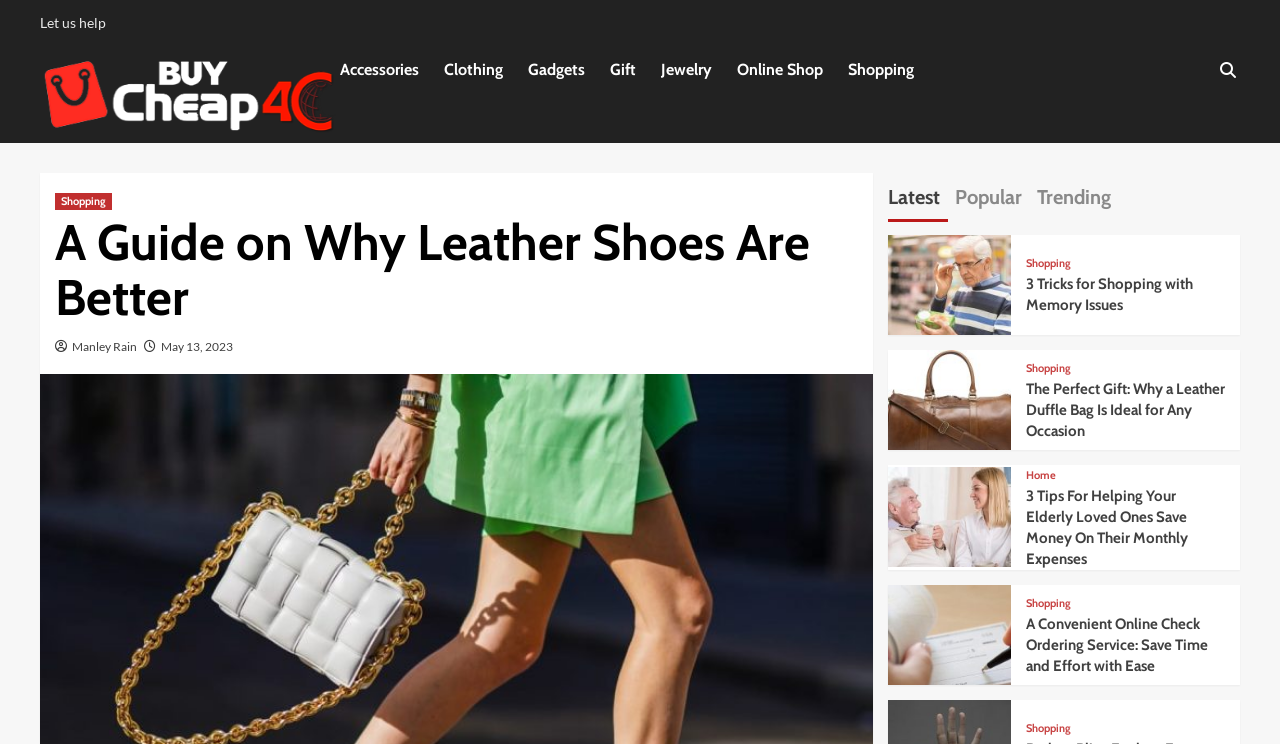Write a detailed summary of the webpage, including text, images, and layout.

This webpage appears to be a blog or online publication focused on shopping and lifestyle topics. At the top, there is a navigation menu with links to various categories such as "Accessories", "Clothing", "Gadgets", and more. Below this menu, there is a prominent heading that reads "A Guide on Why Leather Shoes Are Better". 

To the right of this heading, there is a section with a series of tabs labeled "Latest", "Popular", and "Trending". Each tab has a corresponding link below it, and there are also links to shopping-related topics scattered throughout this section.

The main content of the webpage is divided into several sections, each with a heading and a brief summary or introduction. These sections appear to be articles or blog posts, and they cover a range of topics related to shopping, including tips for shopping with memory issues, gift ideas, and ways to save money on monthly expenses. 

There are also several links and buttons scattered throughout the page, including a "Let us help" link at the top and a "Buy Cheap 4c – Christmas Shopping Tips – Get the Best Deals" link with an accompanying image. Additionally, there is a small icon with a link to "Shopping" in the top-right corner of the page.